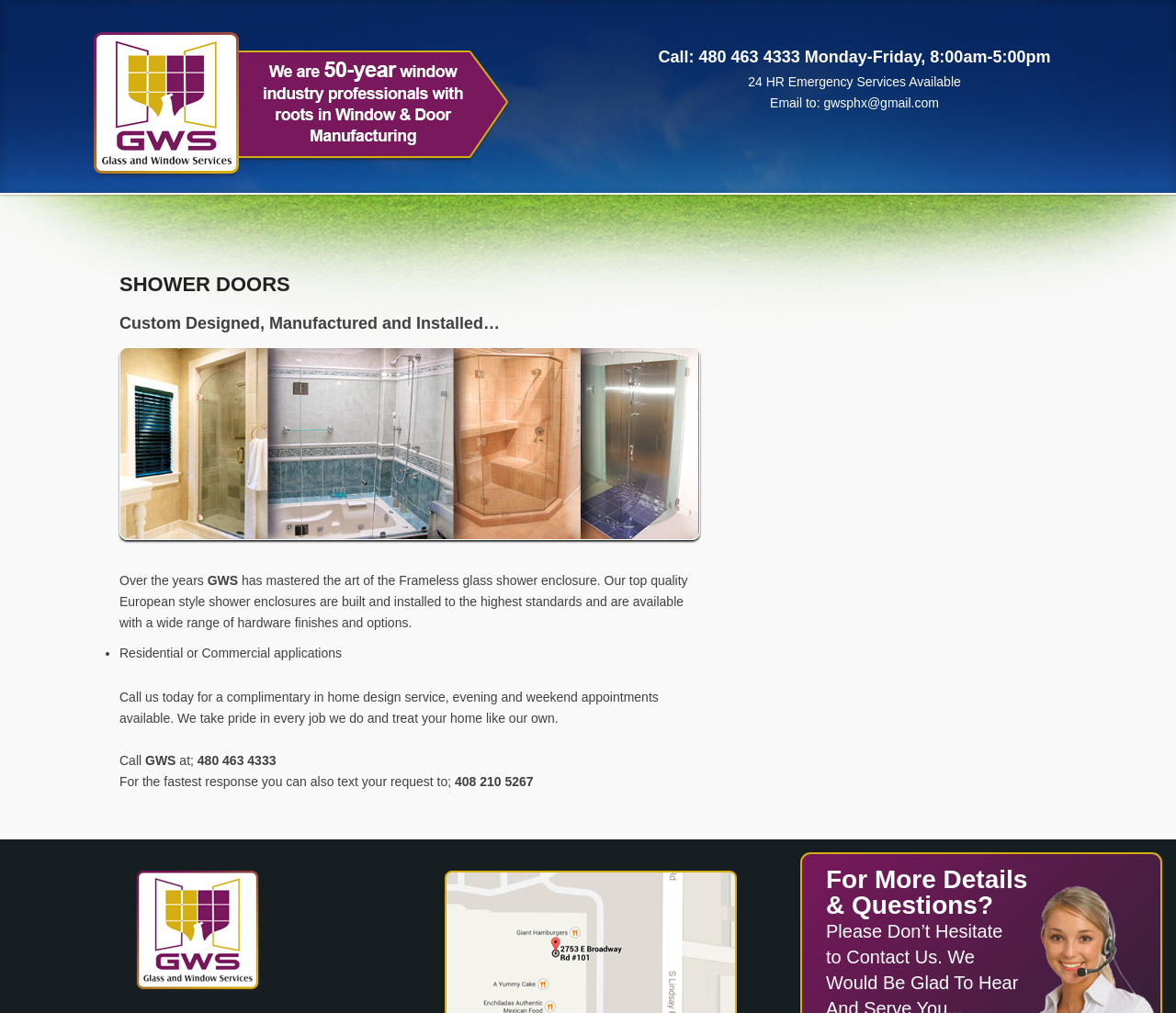What is the purpose of the complimentary in-home design service?
With the help of the image, please provide a detailed response to the question.

I inferred this by reading the text that says 'Call us today for a complimentary in home design service, evening and weekend appointments available.' and understanding that the company provides shower door services.